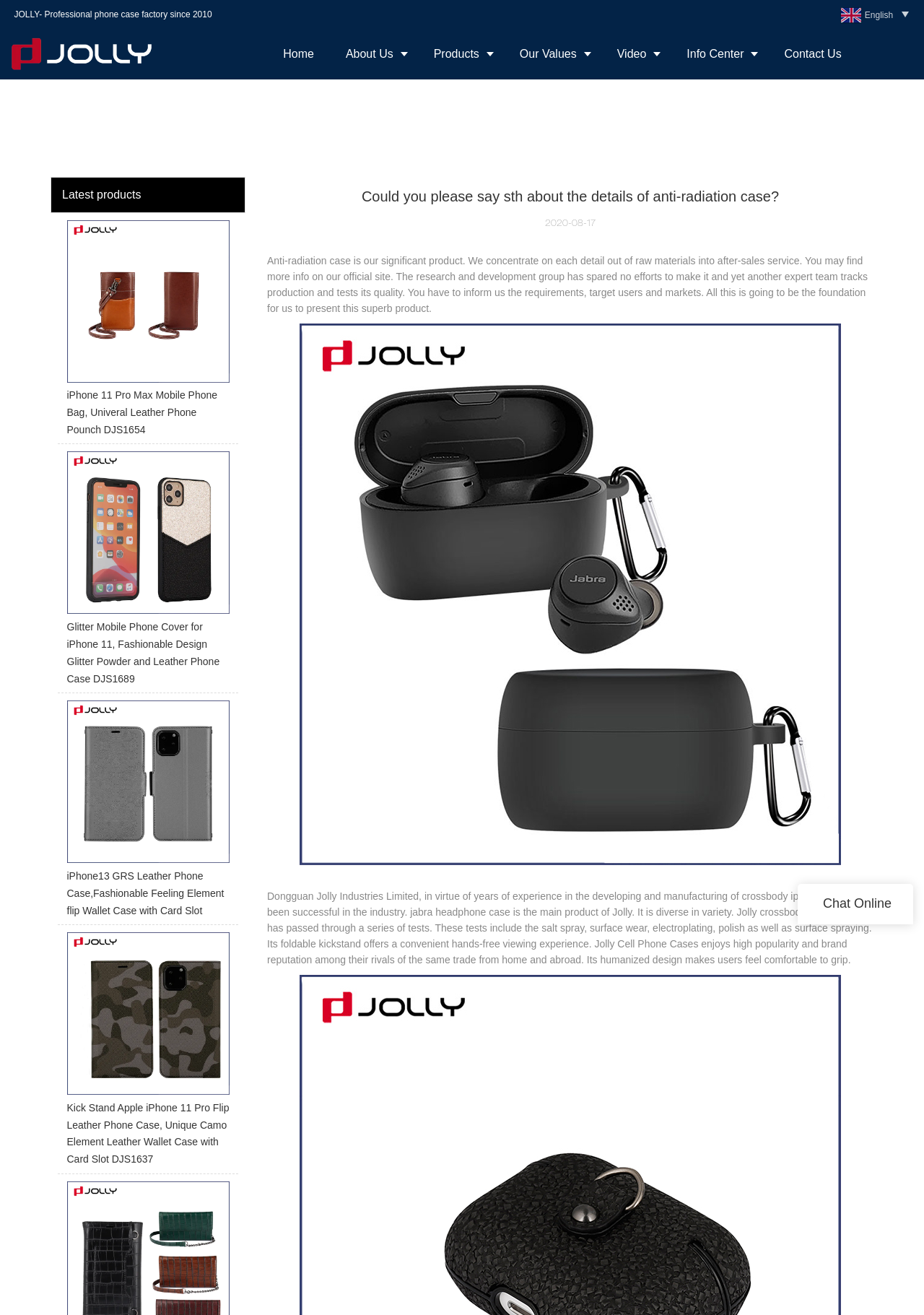How many products are displayed on the homepage?
Analyze the screenshot and provide a detailed answer to the question.

I counted the number of product links on the homepage, which are iPhone 11 Pro Max Mobile Phone Bag, Glitter Mobile Phone Cover for iPhone 11, iPhone13 GRS Leather Phone Case, and Kick Stand Apple iPhone 11 Pro Flip Leather Phone Case. There are 4 products displayed on the homepage.